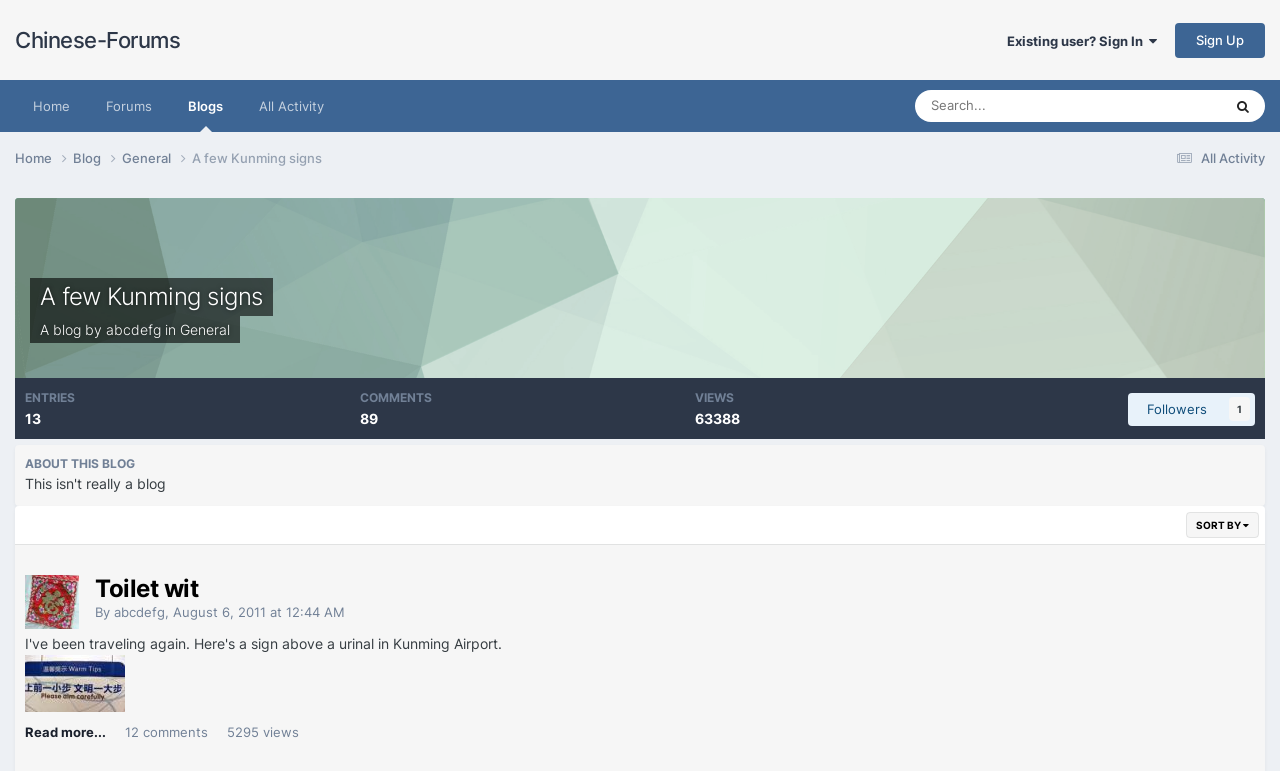Please identify the bounding box coordinates of the element that needs to be clicked to perform the following instruction: "Search".

[0.954, 0.117, 0.988, 0.158]